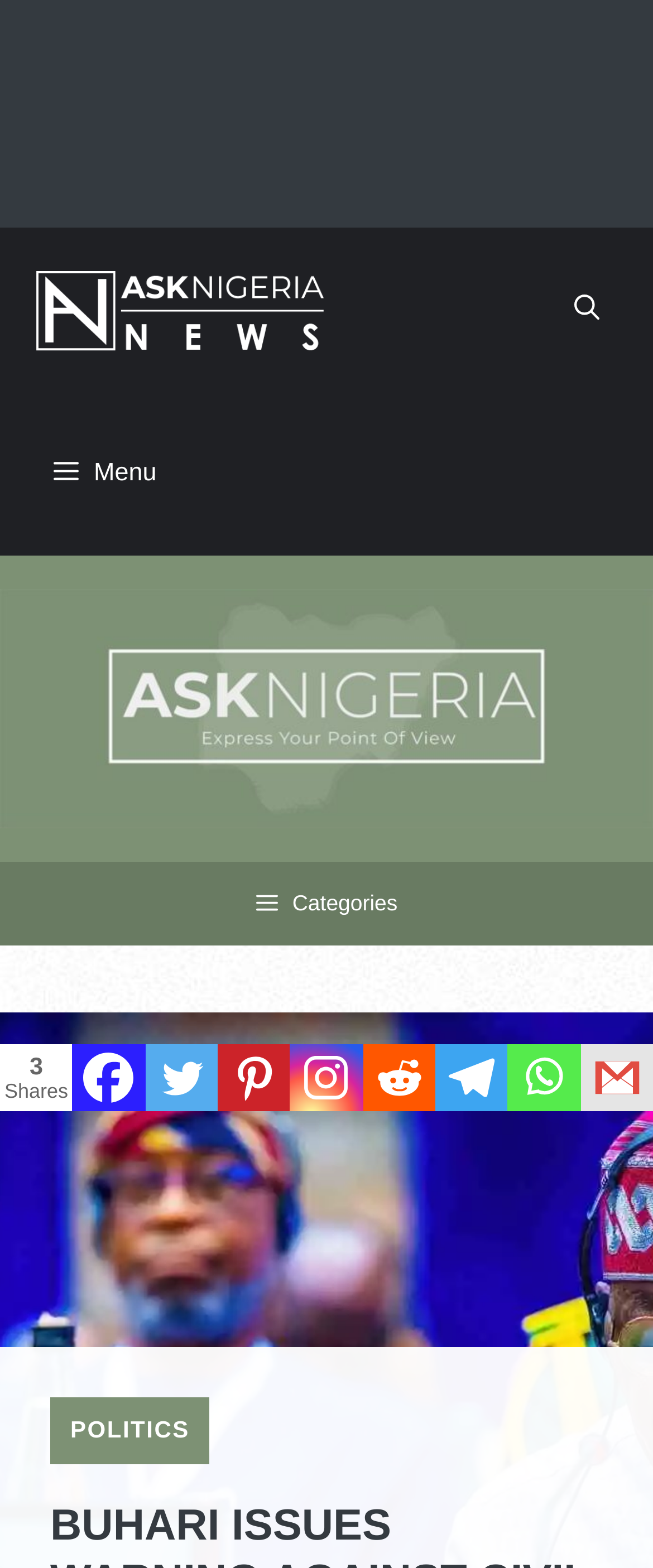From the element description: "aria-label="Toggle mobile menu"", extract the bounding box coordinates of the UI element. The coordinates should be expressed as four float numbers between 0 and 1, in the order [left, top, right, bottom].

None